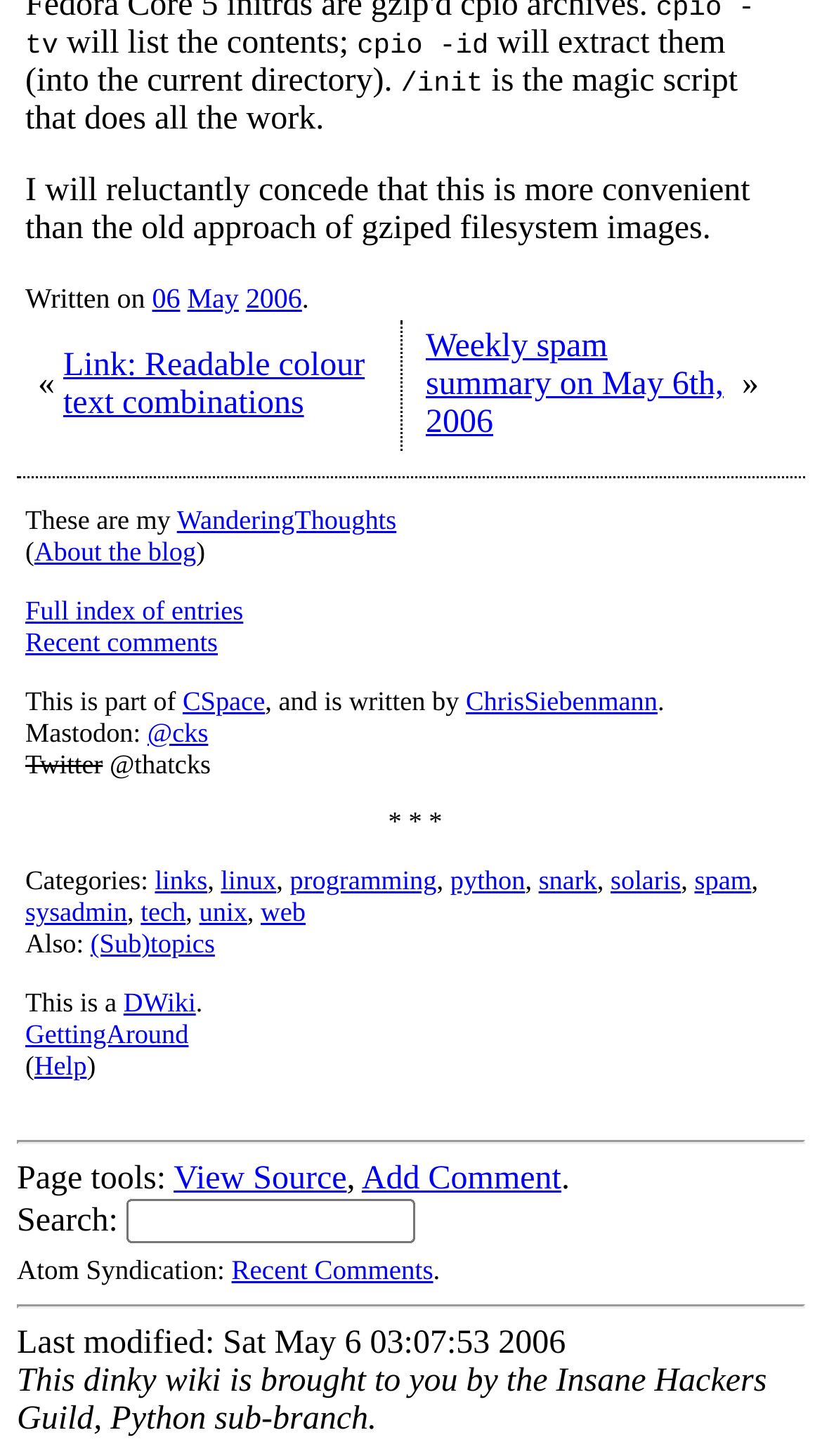Answer in one word or a short phrase: 
What is the date of the weekly spam summary?

May 6th, 2006